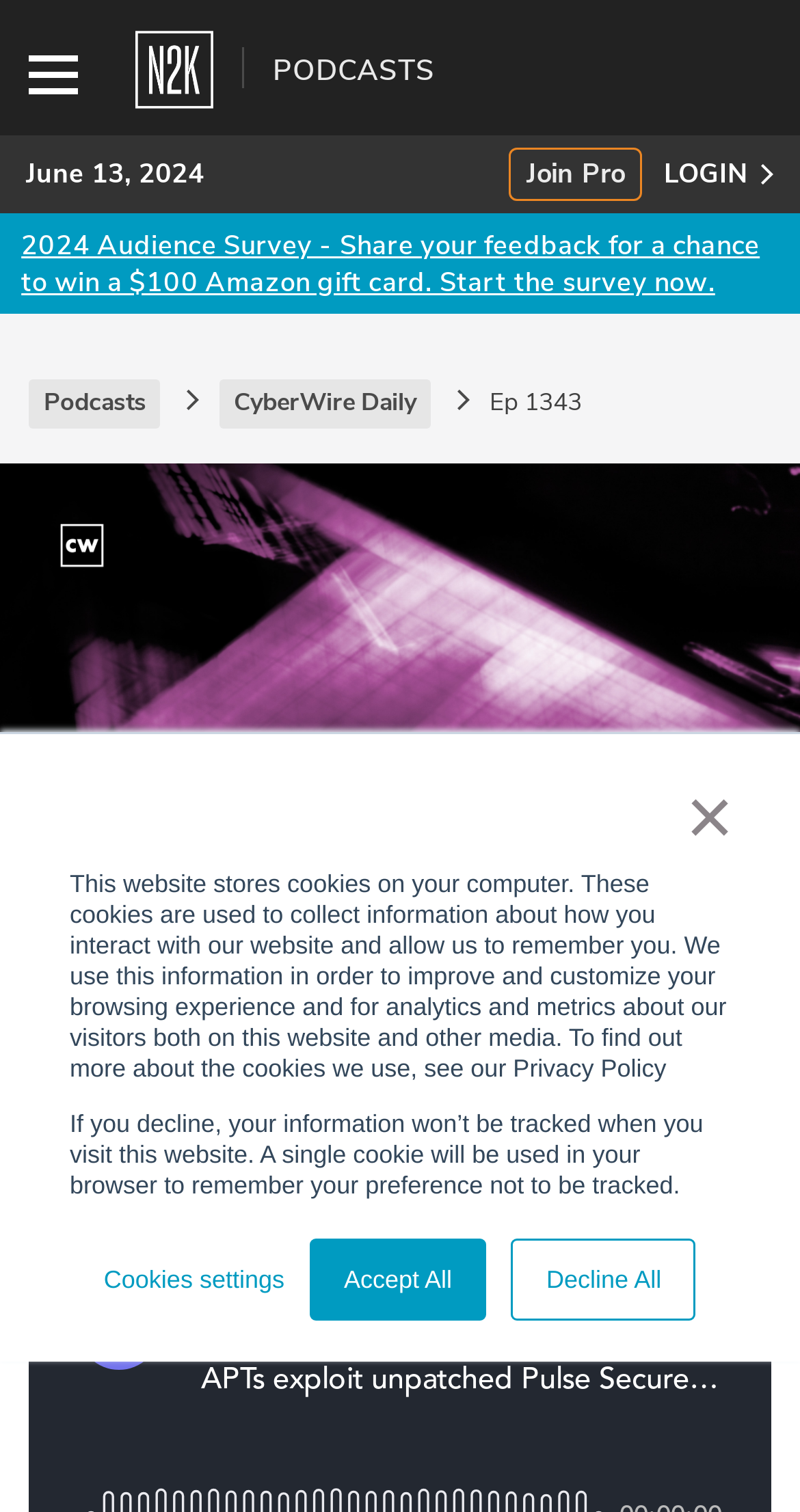Explain the features and main sections of the webpage comprehensively.

This webpage appears to be a news article or blog post focused on cybersecurity. At the top right corner, there is a button to close the current window or section. Below it, there is a notification about cookies and privacy policy, with options to accept or decline all cookies. 

On the top left, there is a logo or image, and next to it, a search bar with a search icon on the right side. Below the search bar, there are several links to different sections of the website, including "STORIES", "PODCASTS", "BRIEFINGS", and "EVENTS". 

On the right side of the page, there are links to "PRO" features, including "Pro Briefings", "Pro Podcasts", and "CSO Perspectives". There is also a link to a "Principles Course" and an "API" section. 

Further down, there are links to "Hash Table", "Features/Pricing", and "EVENTS". On the left side, there is a section with links to "PRO BRIEFINGS", "PRO PODCASTS", "CSO PERSPECTIVES", and "FEATURES/PRICING". 

The main content of the page is a news article or blog post with a heading that summarizes the content. The article appears to discuss a phishing campaign, APTs exploiting unpatched Pulse Secure and Fortinet instances, healthcare organizations recovering from ransomware, and Criminal2Criminal markets. 

Below the heading, there is an image related to the article, and below the image, there are links to share the article on LinkedIn, Facebook, and Twitter.